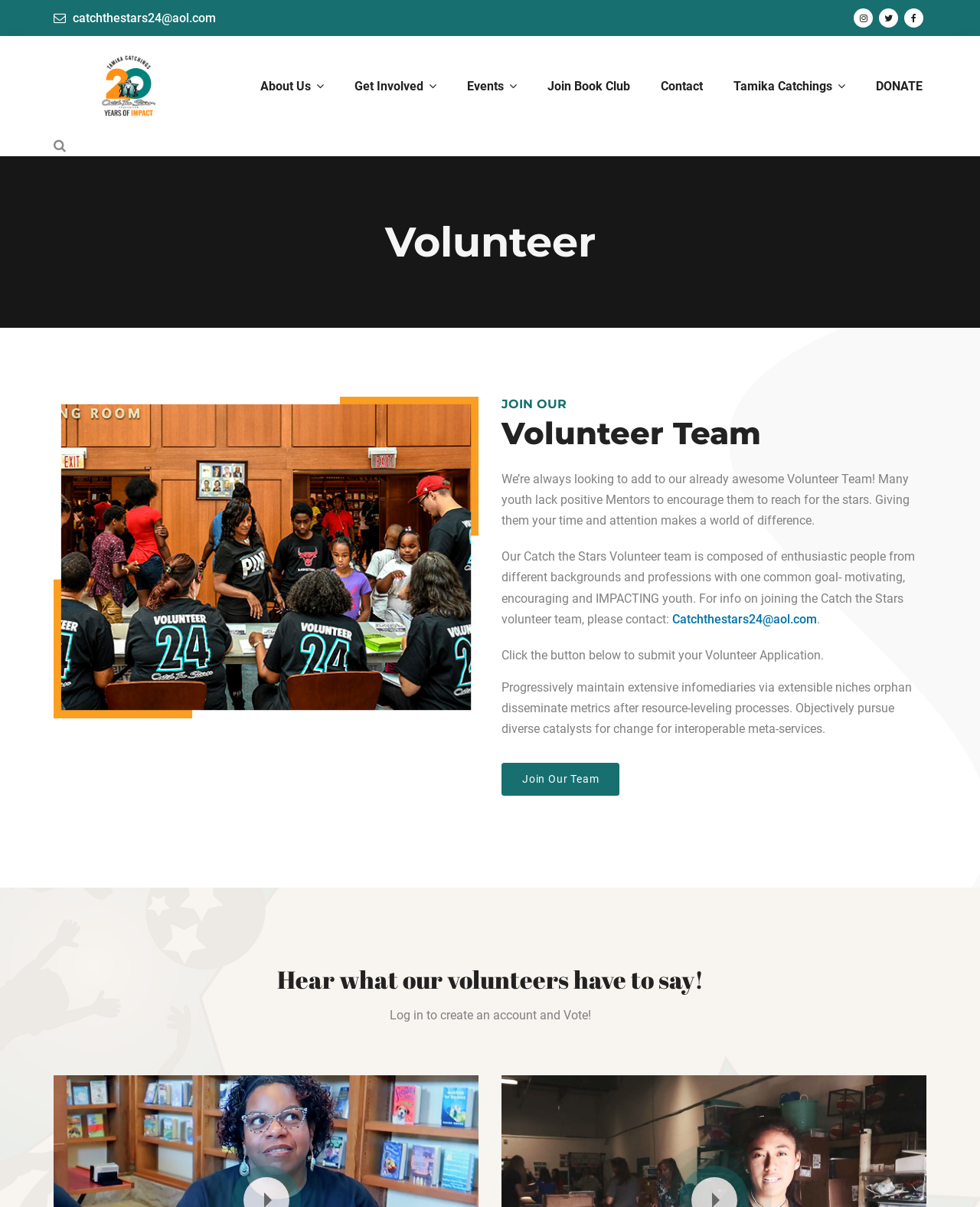Locate the bounding box coordinates of the area you need to click to fulfill this instruction: 'View the About Us page'. The coordinates must be in the form of four float numbers ranging from 0 to 1: [left, top, right, bottom].

[0.25, 0.057, 0.346, 0.085]